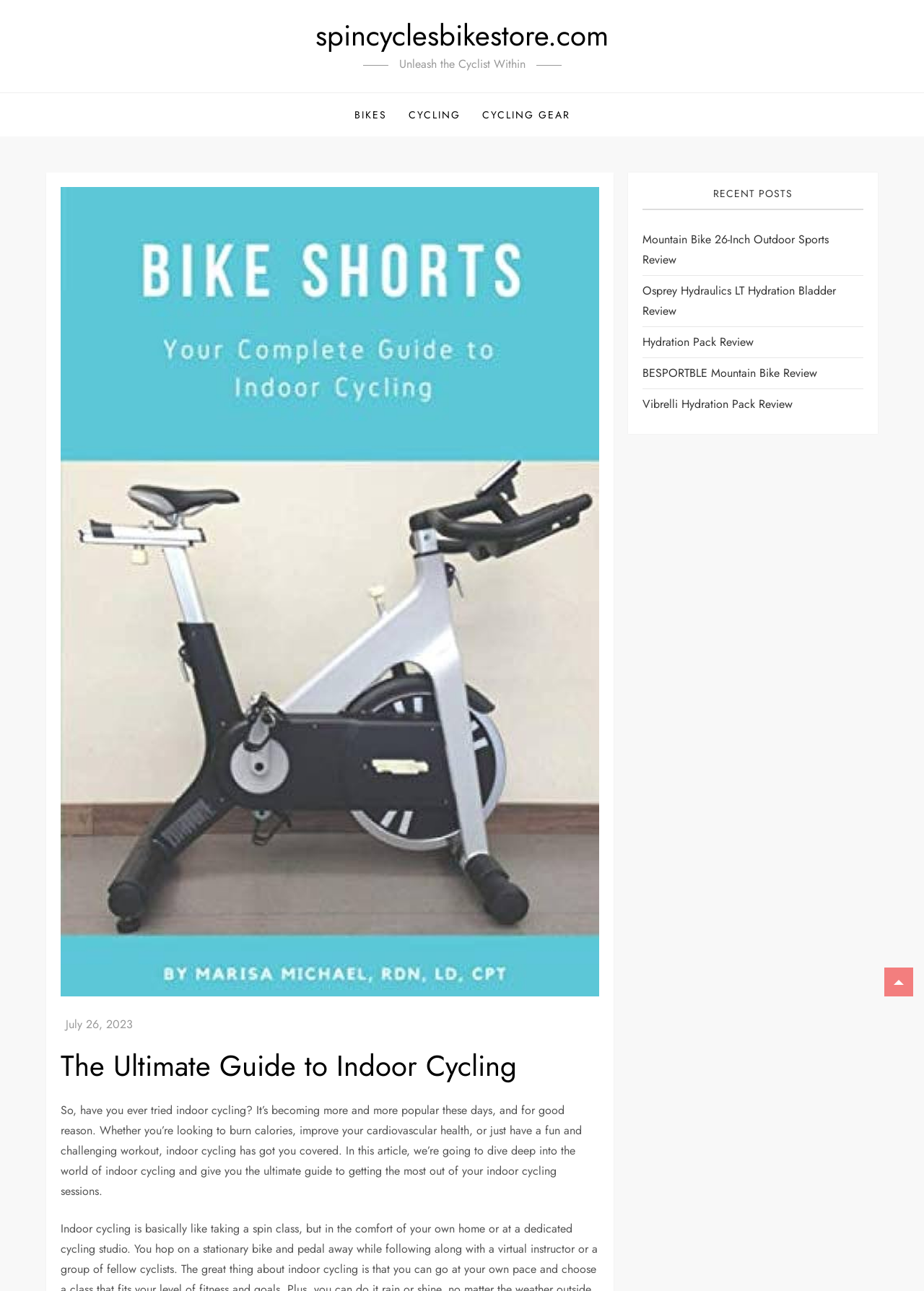Provide a thorough description of the webpage's content and layout.

The webpage is about indoor cycling, with a focus on providing a comprehensive guide to the topic. At the top, there is a link to the website's homepage, "spincyclesbikestore.com", followed by a static text "Unleash the Cyclist Within". Below this, there are three links to different categories: "BIKES", "CYCLING", and "CYCLING GEAR".

On the left side of the page, there is a section with a heading "The Ultimate Guide to Indoor Cycling", which appears to be the main content of the page. This section starts with a brief introduction to indoor cycling, discussing its popularity and benefits. The text then dives deeper into the world of indoor cycling, providing a guide to getting the most out of indoor cycling sessions.

On the right side of the page, there is a complementary section with a heading "RECENT POSTS", which lists five links to recent articles, including reviews of mountain bikes, hydration bladders, and hydration packs. These links are stacked vertically, with the most recent post at the top.

At the bottom right corner of the page, there is a link with no text, which may be a social media link or a call-to-action button.